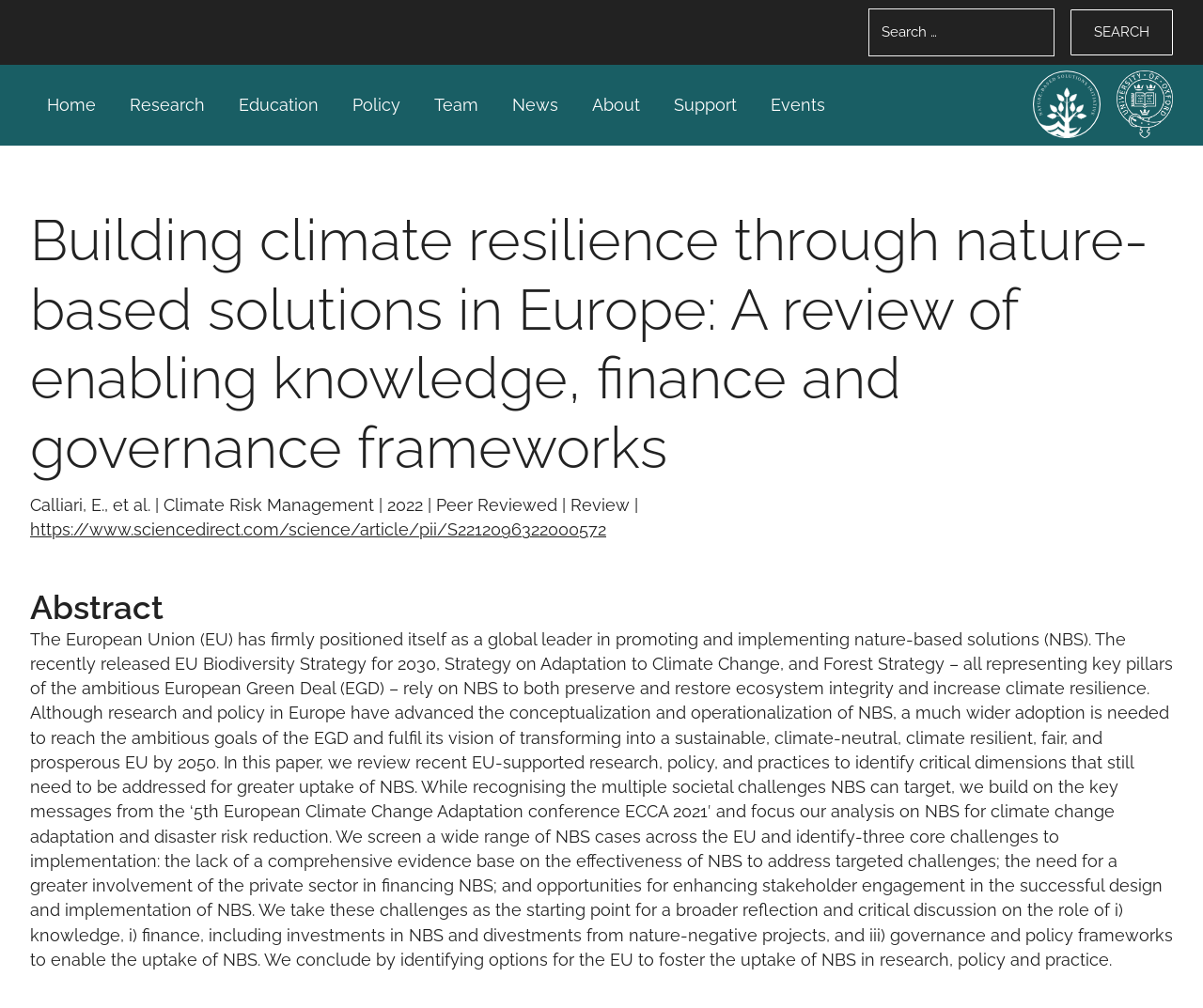Are there any links to external websites on this webpage?
Answer the question with a single word or phrase by looking at the picture.

Yes